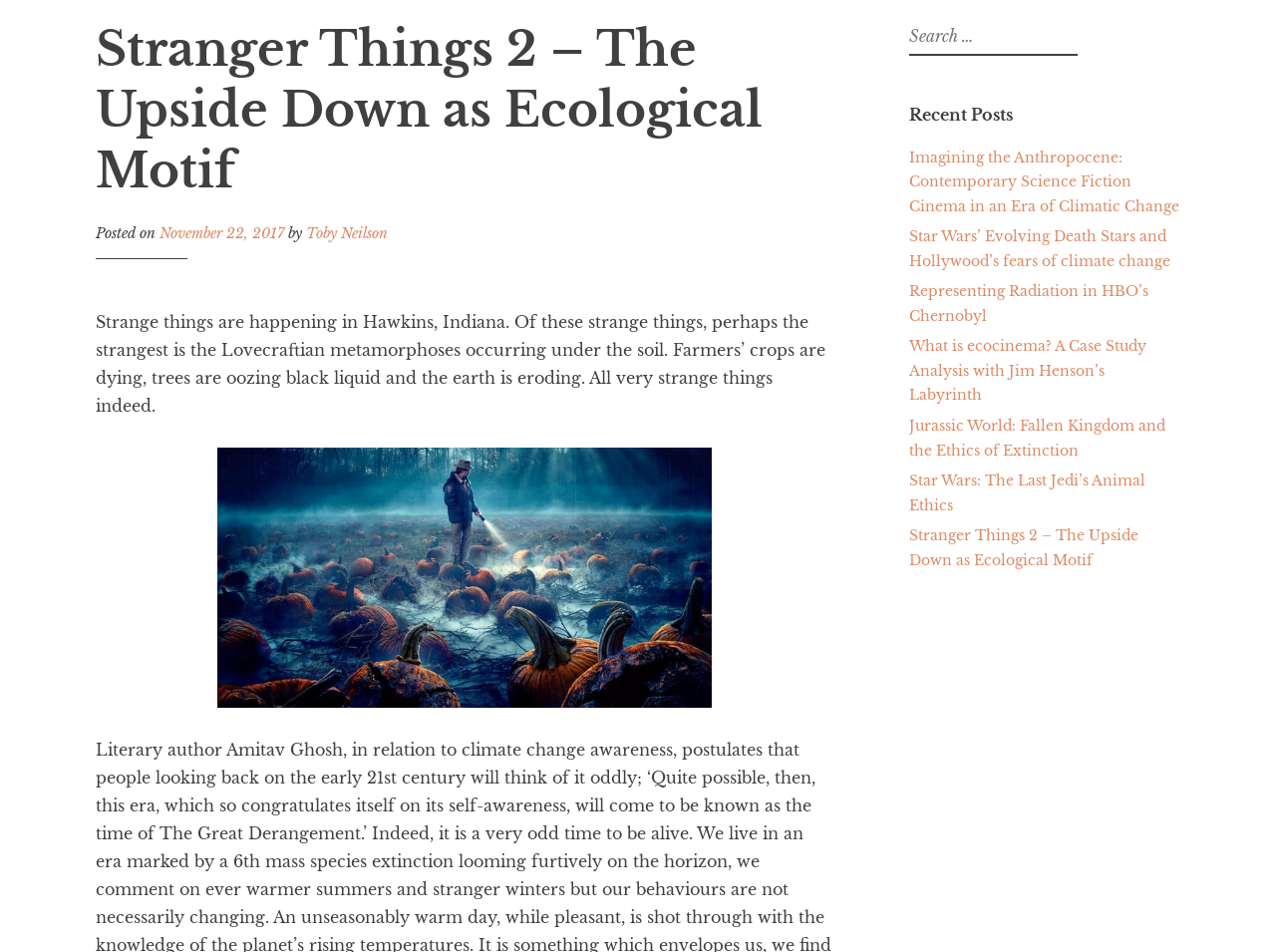Based on the element description "Toby Neilson", predict the bounding box coordinates of the UI element.

[0.24, 0.236, 0.304, 0.255]